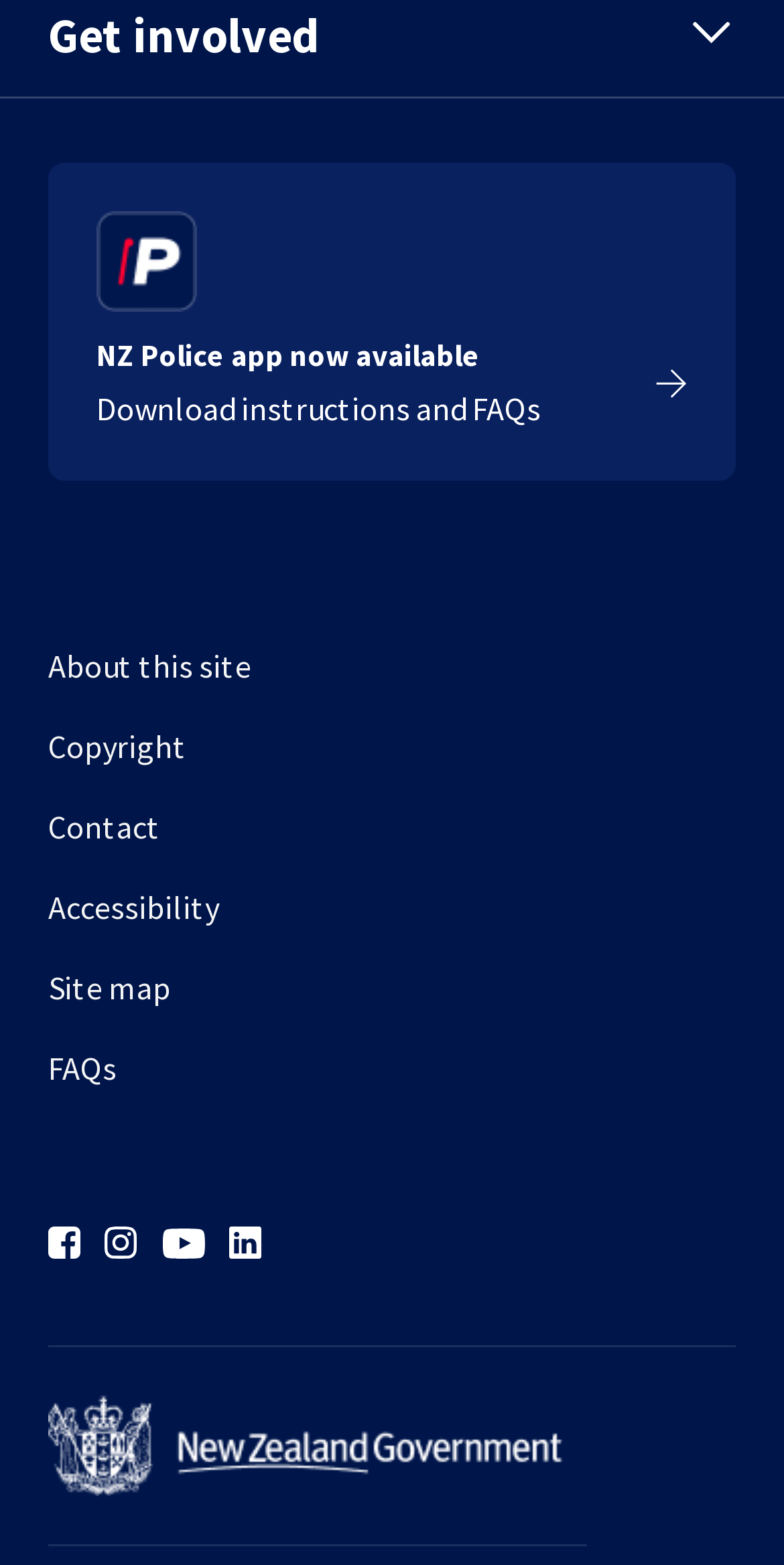Please give a succinct answer to the question in one word or phrase:
How many social media icons are there?

4